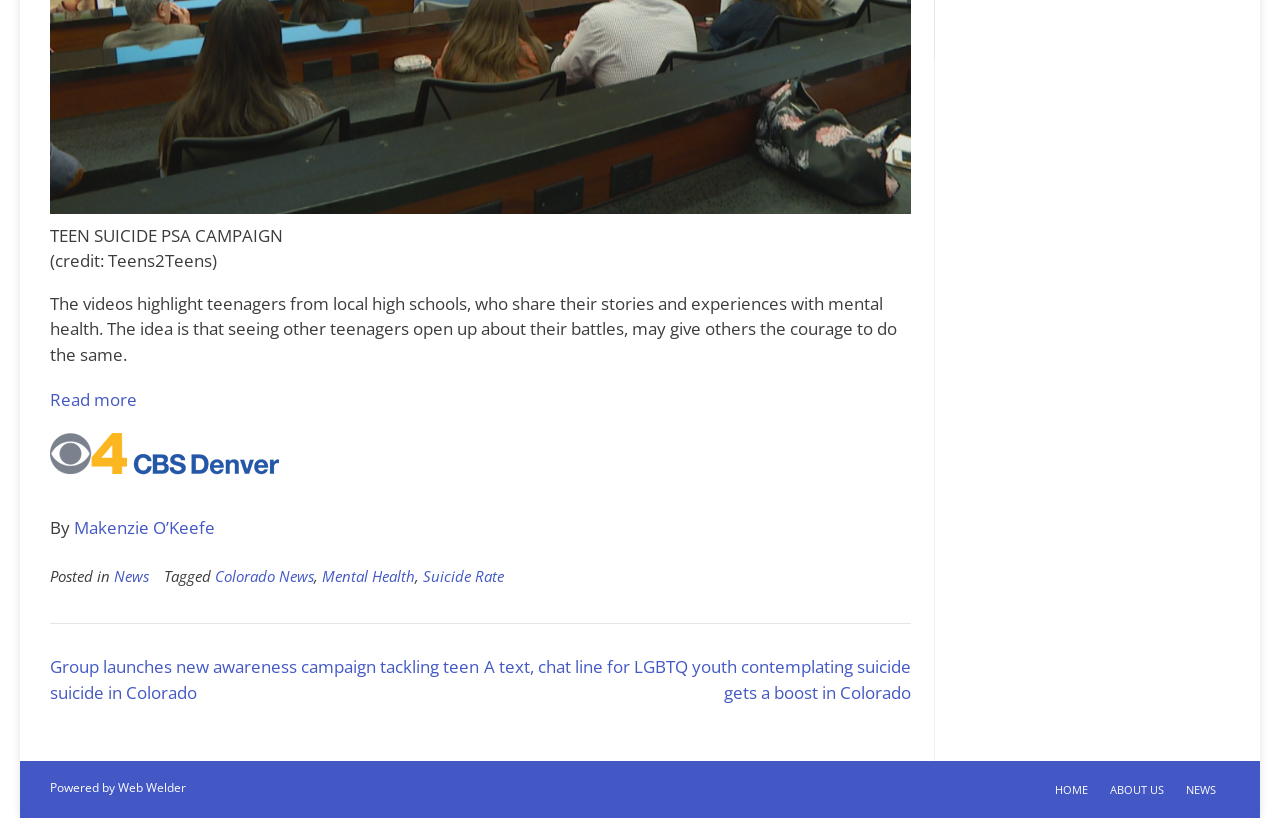Identify the bounding box coordinates of the part that should be clicked to carry out this instruction: "Explore the about us page".

[0.862, 0.953, 0.915, 0.976]